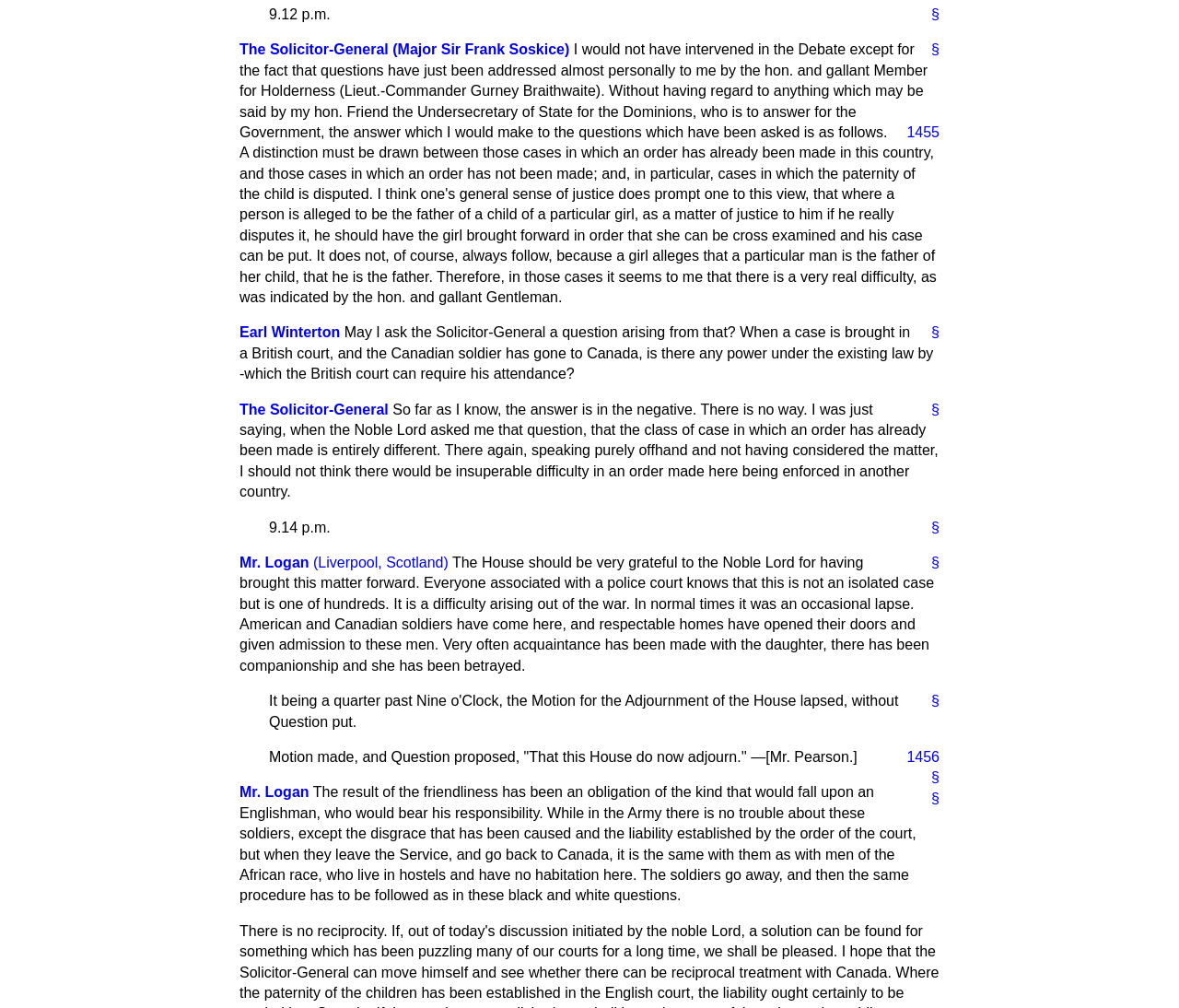Determine the bounding box coordinates for the UI element matching this description: "1455".

[0.757, 0.121, 0.797, 0.142]